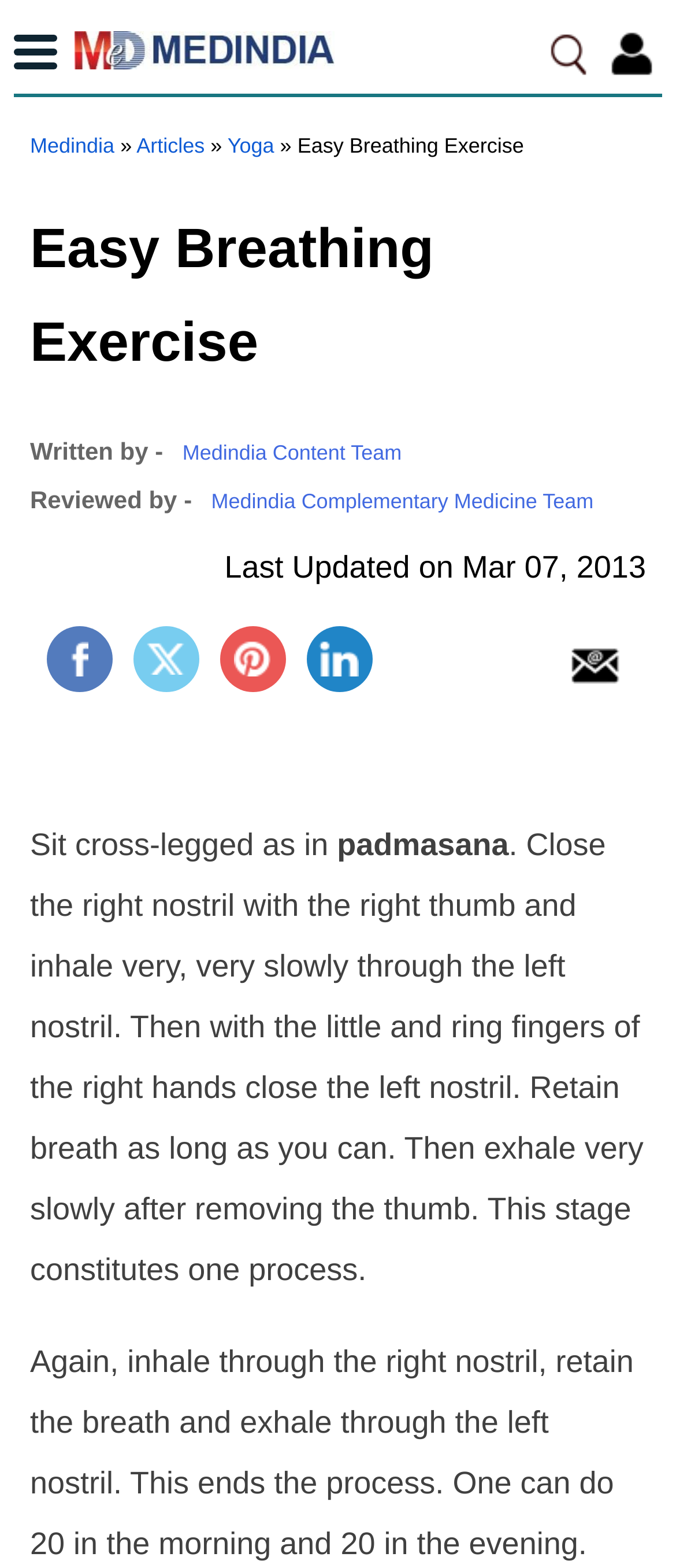Analyze the image and provide a detailed answer to the question: Who wrote the article?

The author of the article is mentioned in the static text 'Written by - Medindia Content Team' which is located below the heading 'Easy Breathing Exercise'.